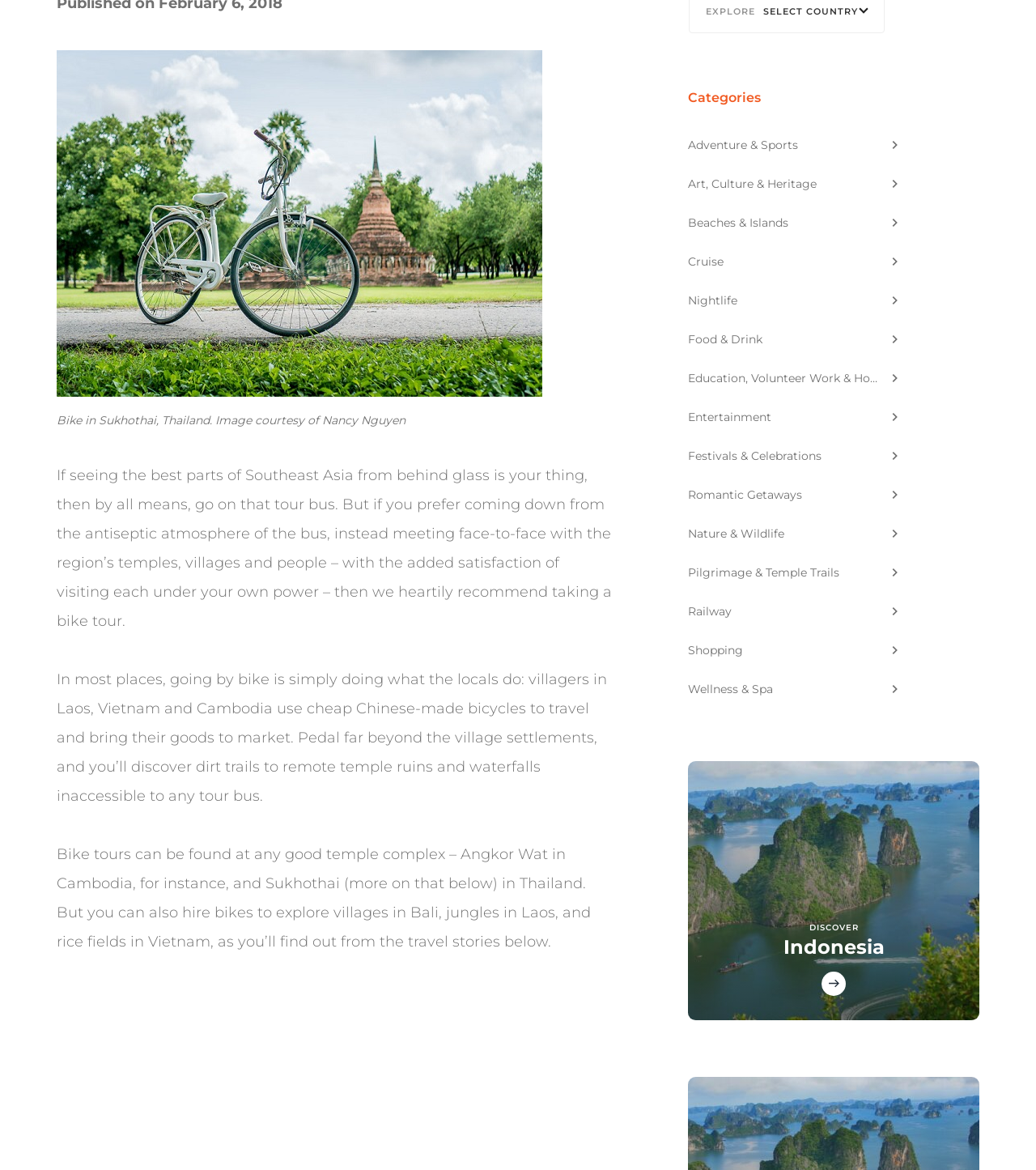Bounding box coordinates should be provided in the format (top-left x, top-left y, bottom-right x, bottom-right y) with all values between 0 and 1. Identify the bounding box for this UI element: News

None